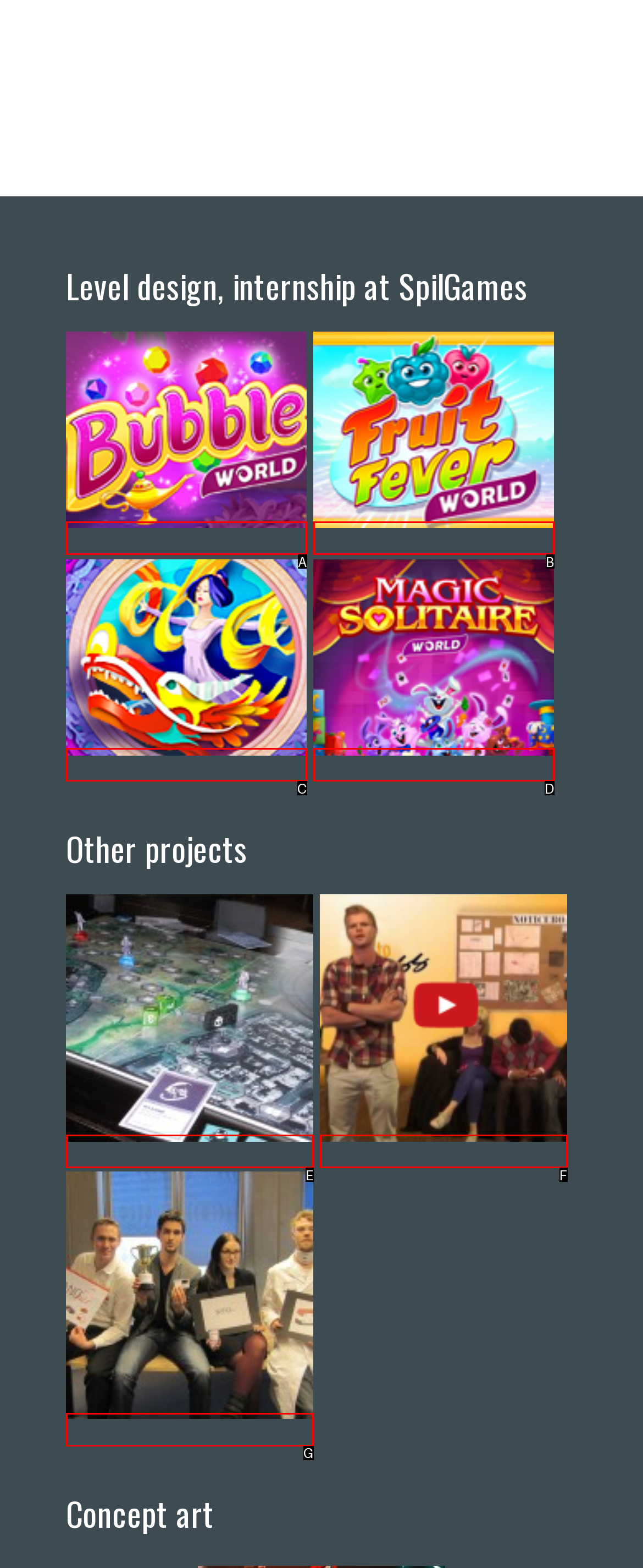Refer to the element description: alt="dragonflow" and identify the matching HTML element. State your answer with the appropriate letter.

C